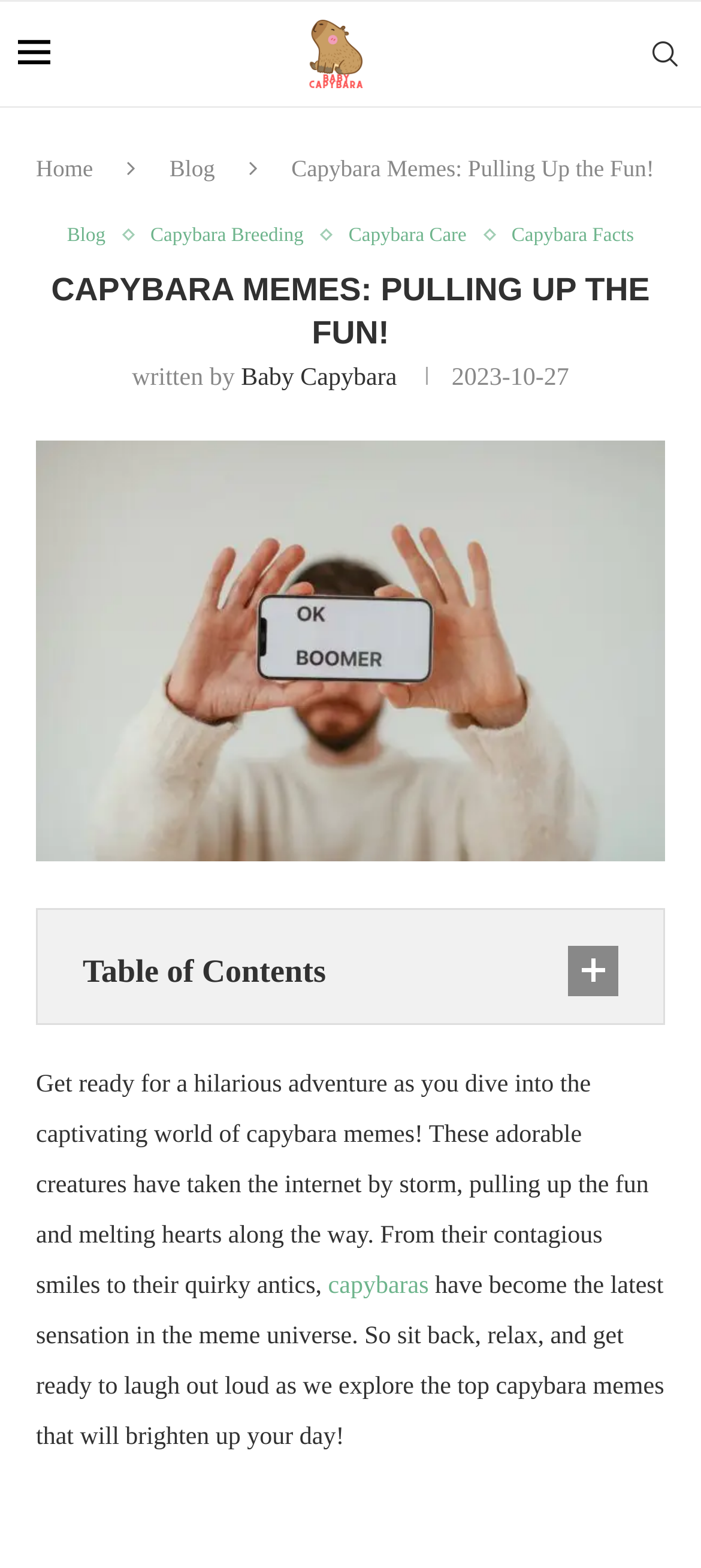Refer to the image and provide an in-depth answer to the question:
What is the date of the article?

The date of the article can be found in the time element, which contains the text '2023-10-27'.